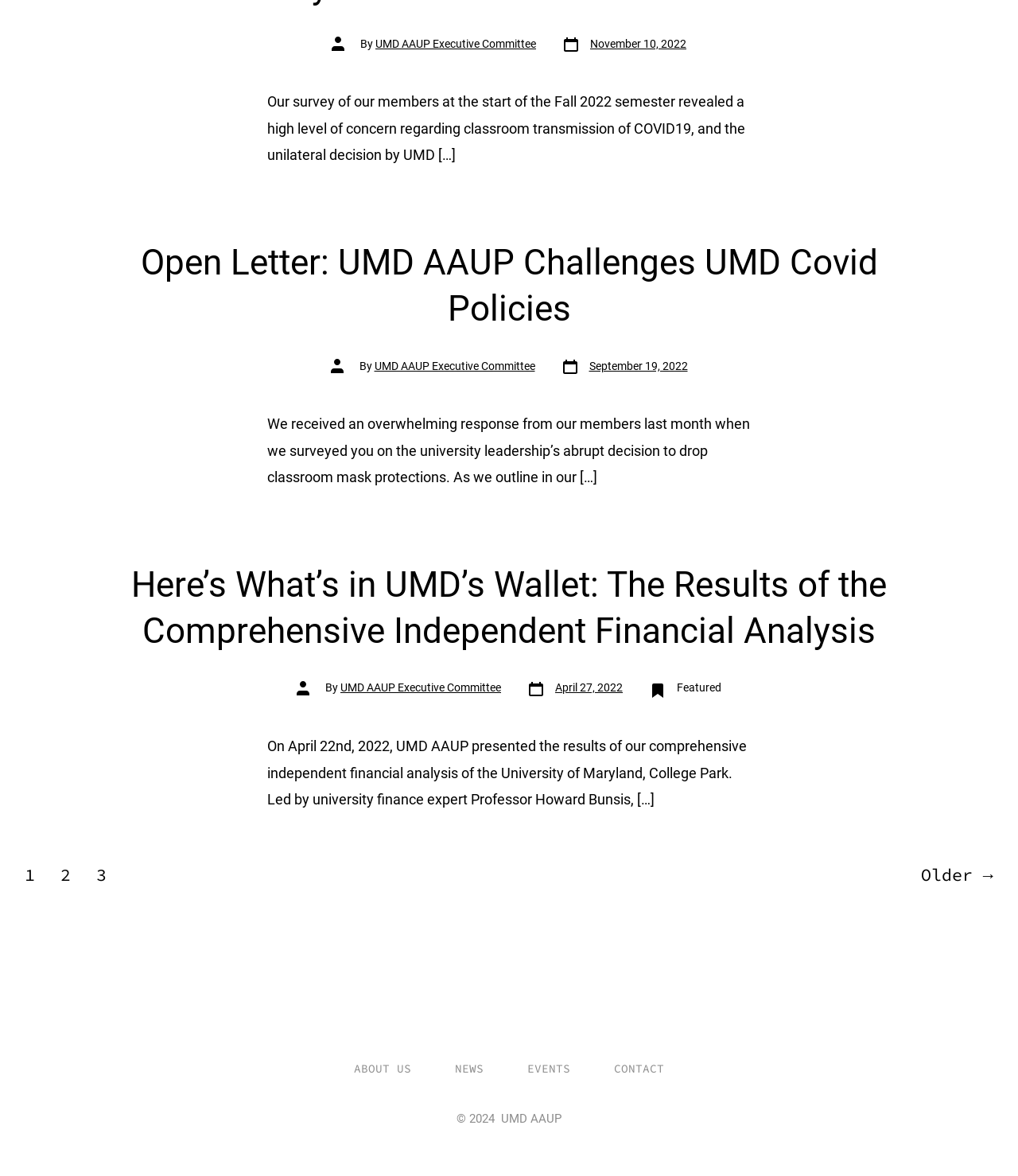Extract the bounding box coordinates for the HTML element that matches this description: "CONTACT". The coordinates should be four float numbers between 0 and 1, i.e., [left, top, right, bottom].

[0.583, 0.896, 0.673, 0.921]